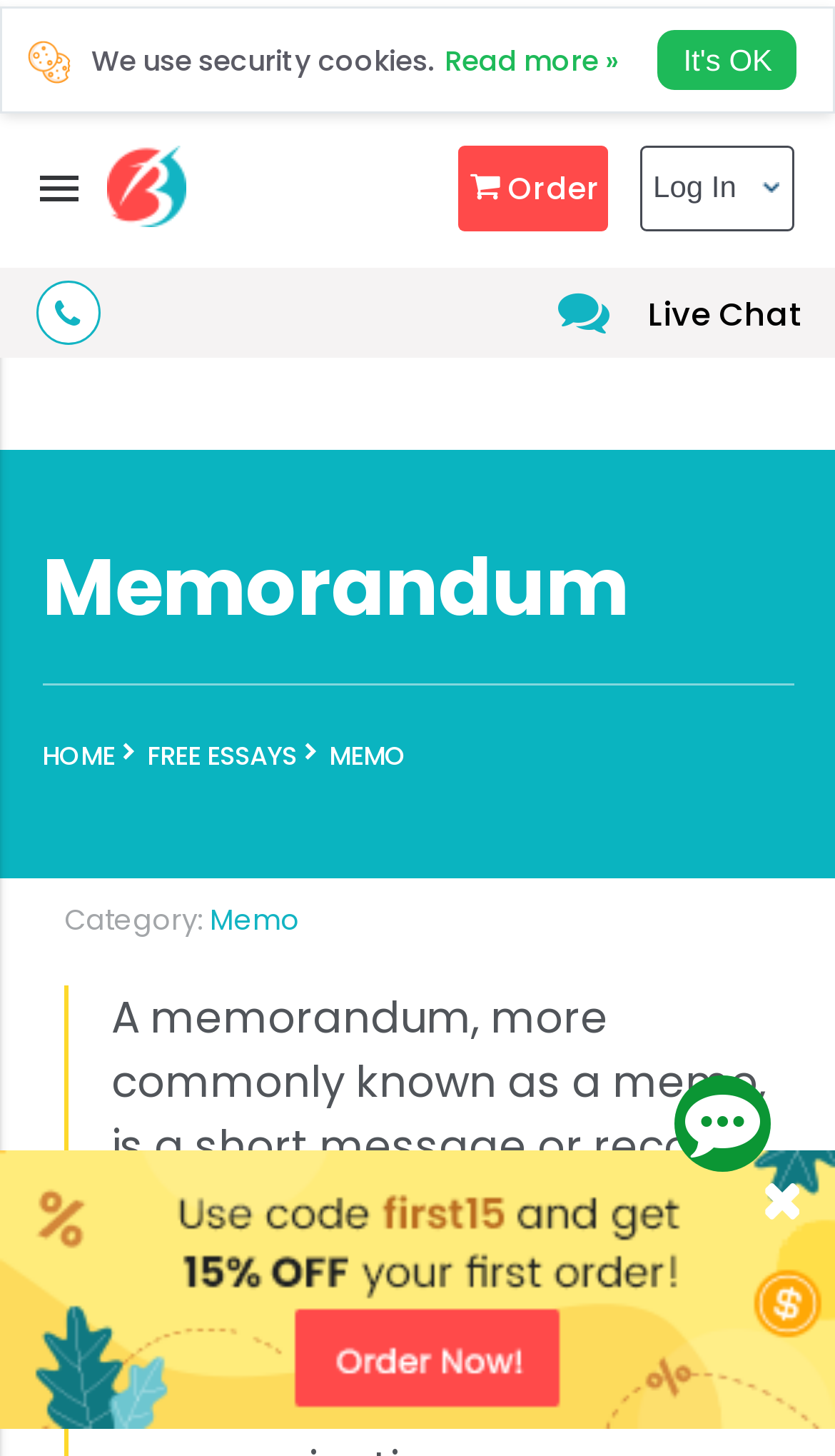Identify the coordinates of the bounding box for the element described below: "651.291.8820". Return the coordinates as four float numbers between 0 and 1: [left, top, right, bottom].

None